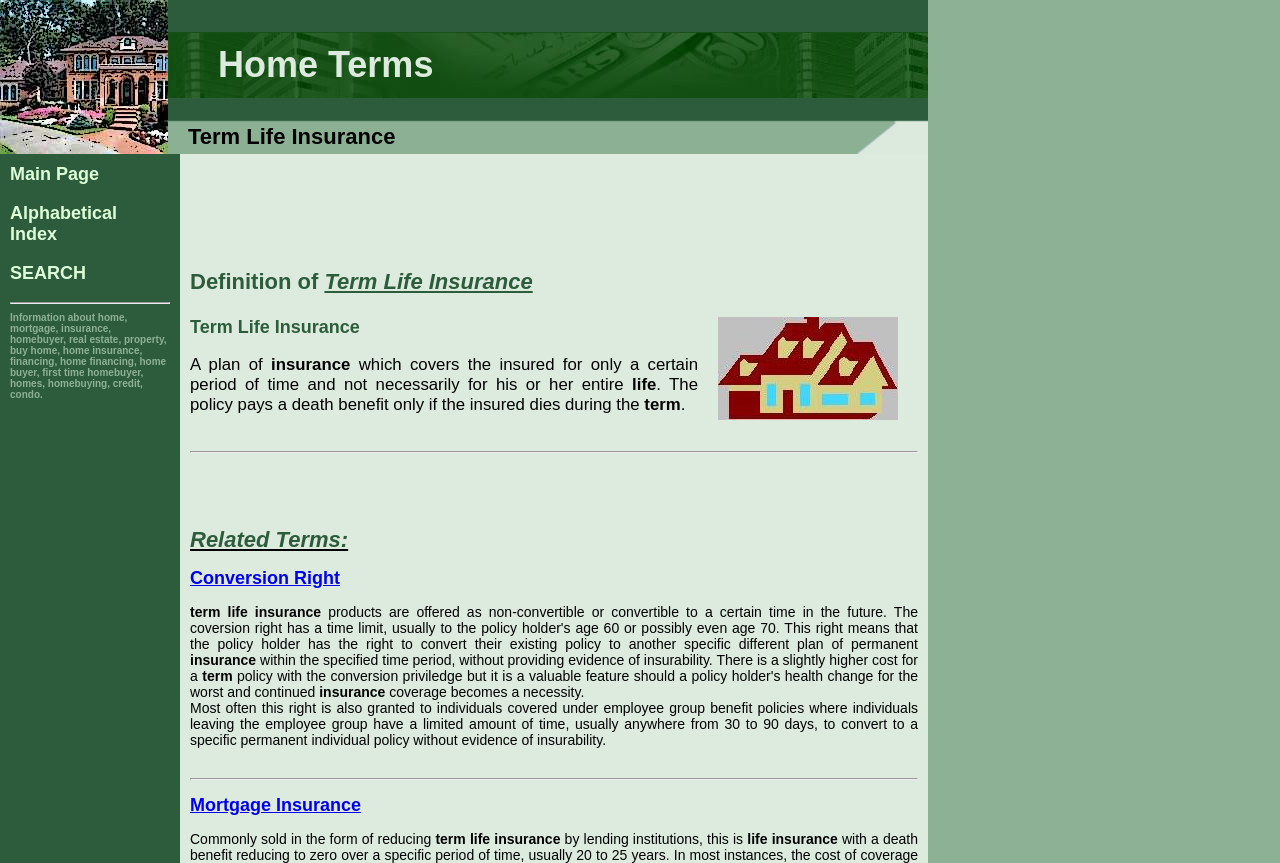What happens if the insured dies during the term?
Please use the image to provide an in-depth answer to the question.

If the insured dies during the term of the Term Life Insurance policy, the policy pays a death benefit to the beneficiary, but if the insured dies after the term, there is no payout.